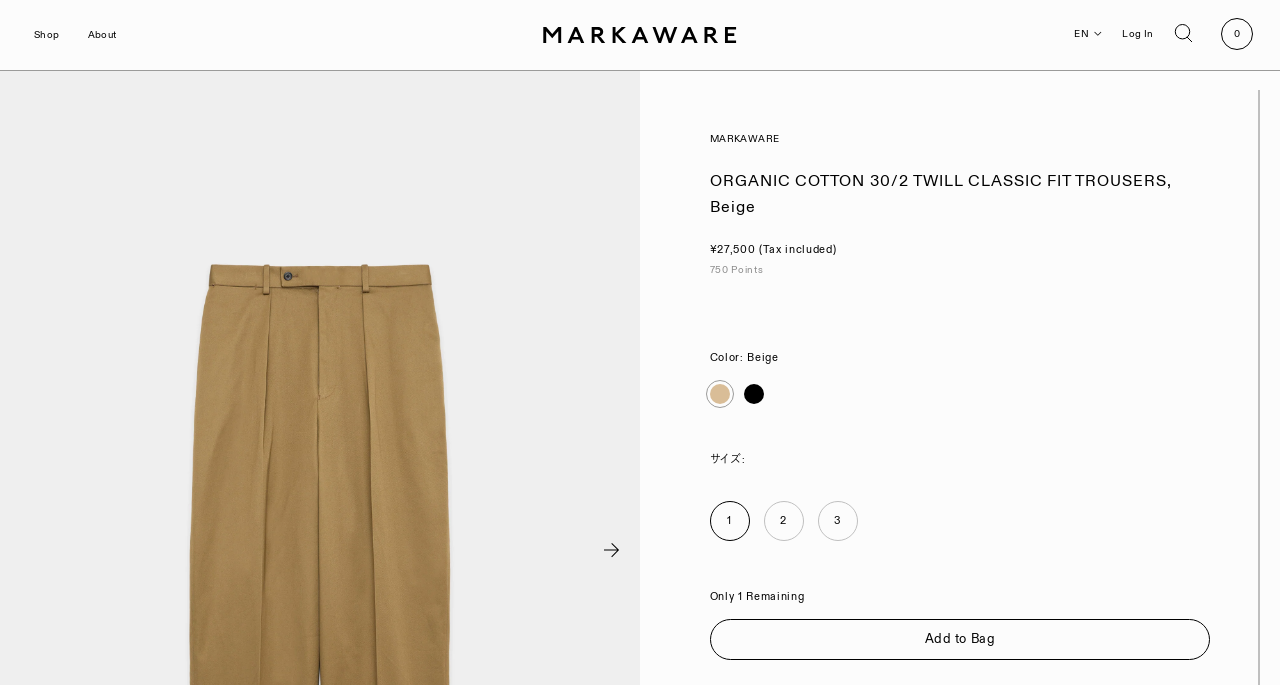Describe every aspect of the webpage comprehensively.

This webpage appears to be a product page for a pair of trousers. At the top, there is a navigation menu with links to "Shop", "About", and a language selection option "EN". On the top right, there are links to "Log In" and a shopping cart icon with a "0" indicator.

Below the navigation menu, there is a large image of the trousers, accompanied by a link to the product. The product title, "ORGANIC COTTON 30/2 TWILL CLASSIC FIT TROUSERS, Beige", is displayed prominently, along with the brand name "MARKAWARE". The price, "¥27,500", is shown below the title, with a note indicating that the tax is included.

To the right of the price, there is a section displaying the product's points, "750 Points". Below this, there is a description list with two sections. The first section has a term "Color:" with a value "Beige", and the second section has a term "サイズ:" (which means "Size" in Japanese) with a series of buttons to select different sizes.

Further down the page, there is a notice indicating that only one item is remaining in stock. Finally, there is a prominent "Add to Bag" button at the bottom of the page.